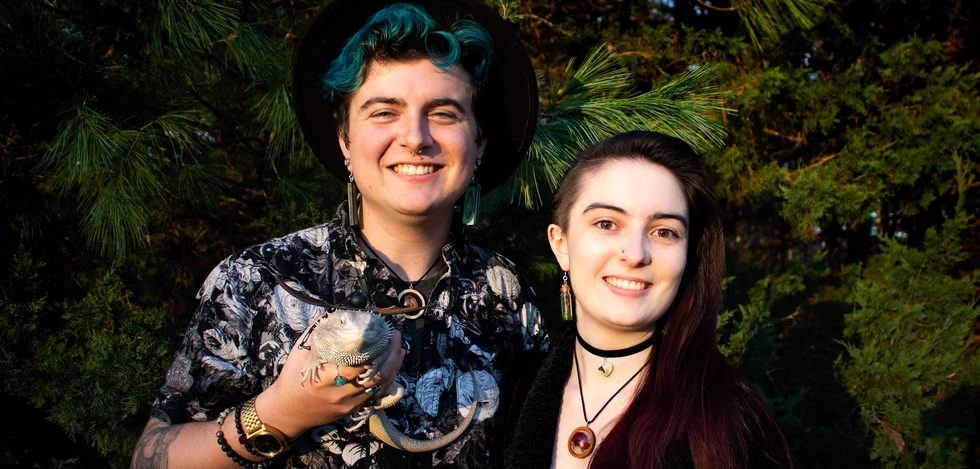What is the person on the left holding?
Refer to the image and provide a thorough answer to the question.

The person on the left is holding a small lizard, which suggests a connection to nature and possibly a passion for reptiles.